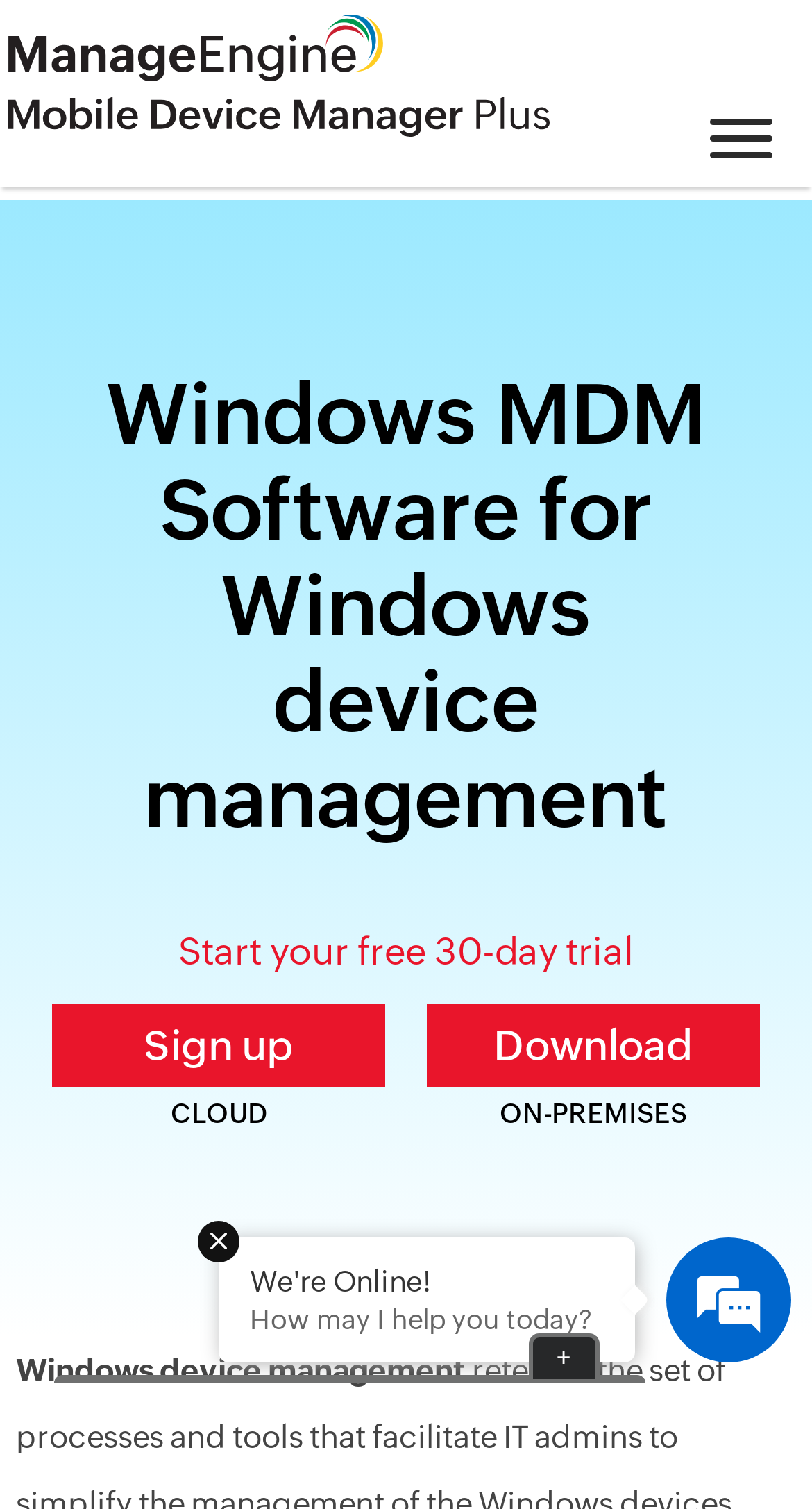Answer the question using only one word or a concise phrase: What is the duration of the free trial offered?

30 days